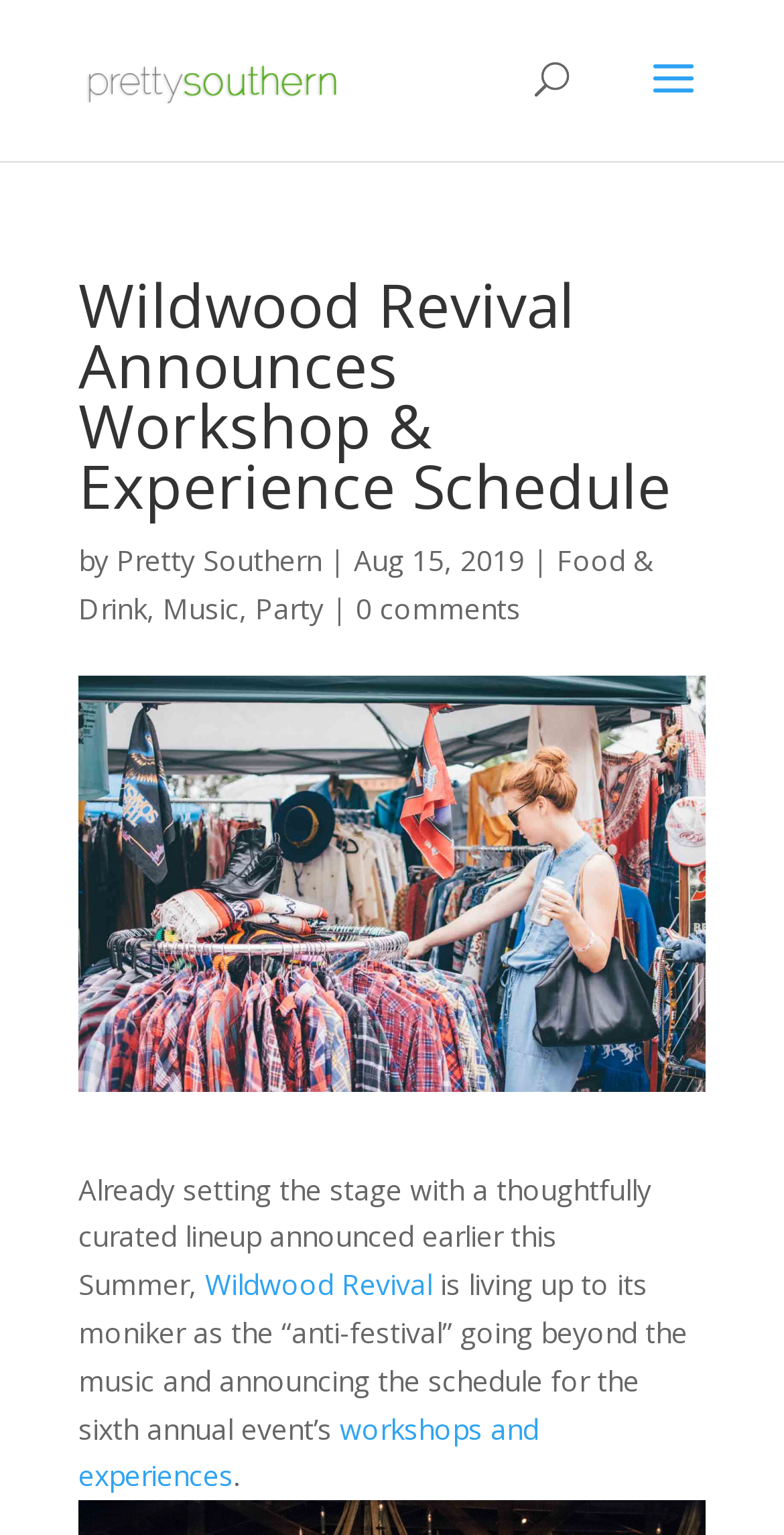What is the name of the event?
Kindly answer the question with as much detail as you can.

I found the answer by looking at the text content of the webpage, specifically the sentence 'Already setting the stage with a thoughtfully curated lineup announced earlier this Summer, Wildwood Revival is living up to its moniker as the “anti-festival”...' which mentions the name of the event.